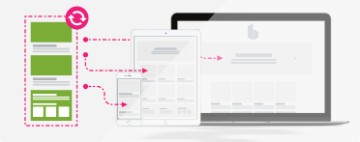What is the purpose of Browsersync in the development workflow?
Please answer using one word or phrase, based on the screenshot.

Synchronized workflows